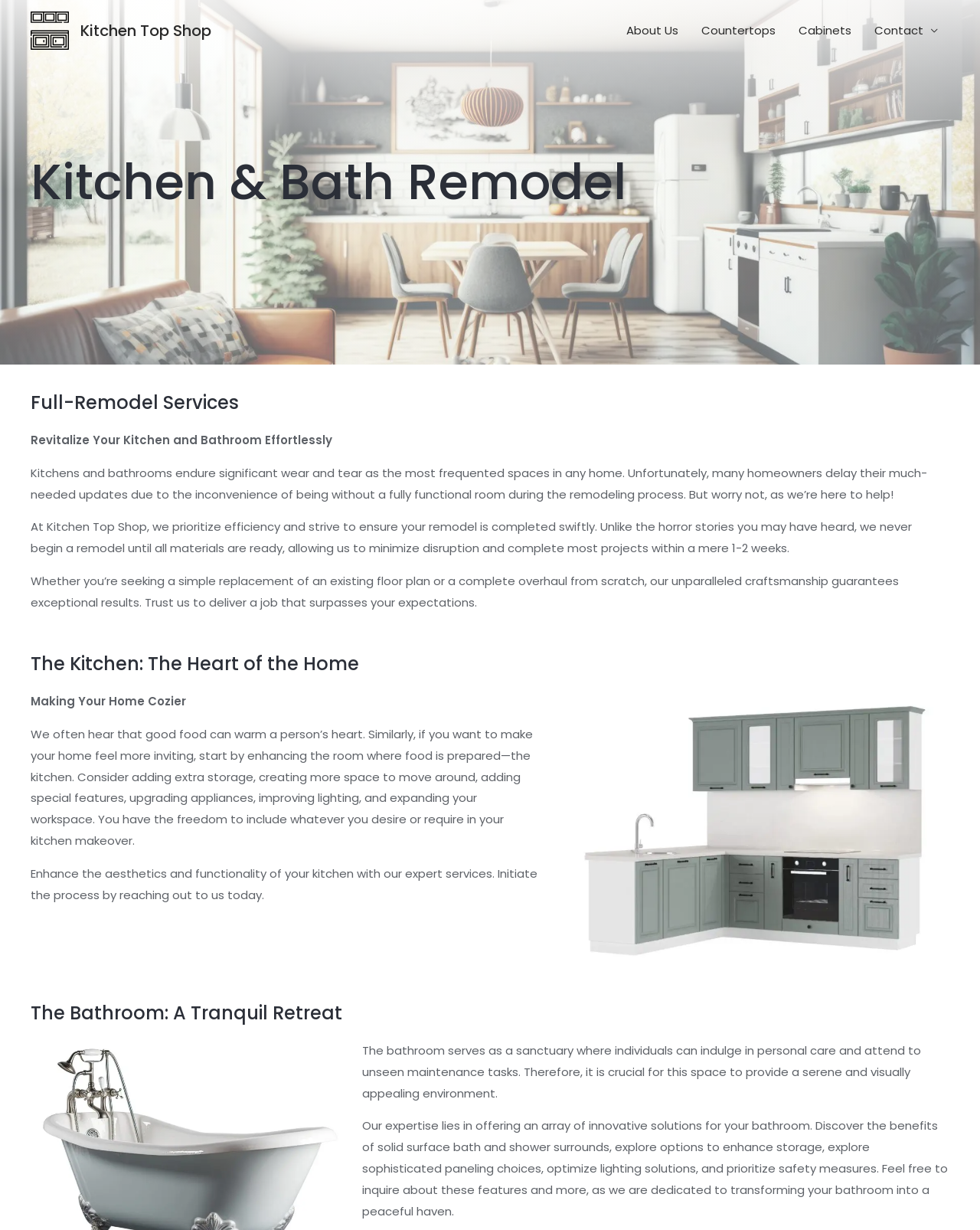What is the estimated time for completing most projects? Based on the image, give a response in one word or a short phrase.

1-2 weeks